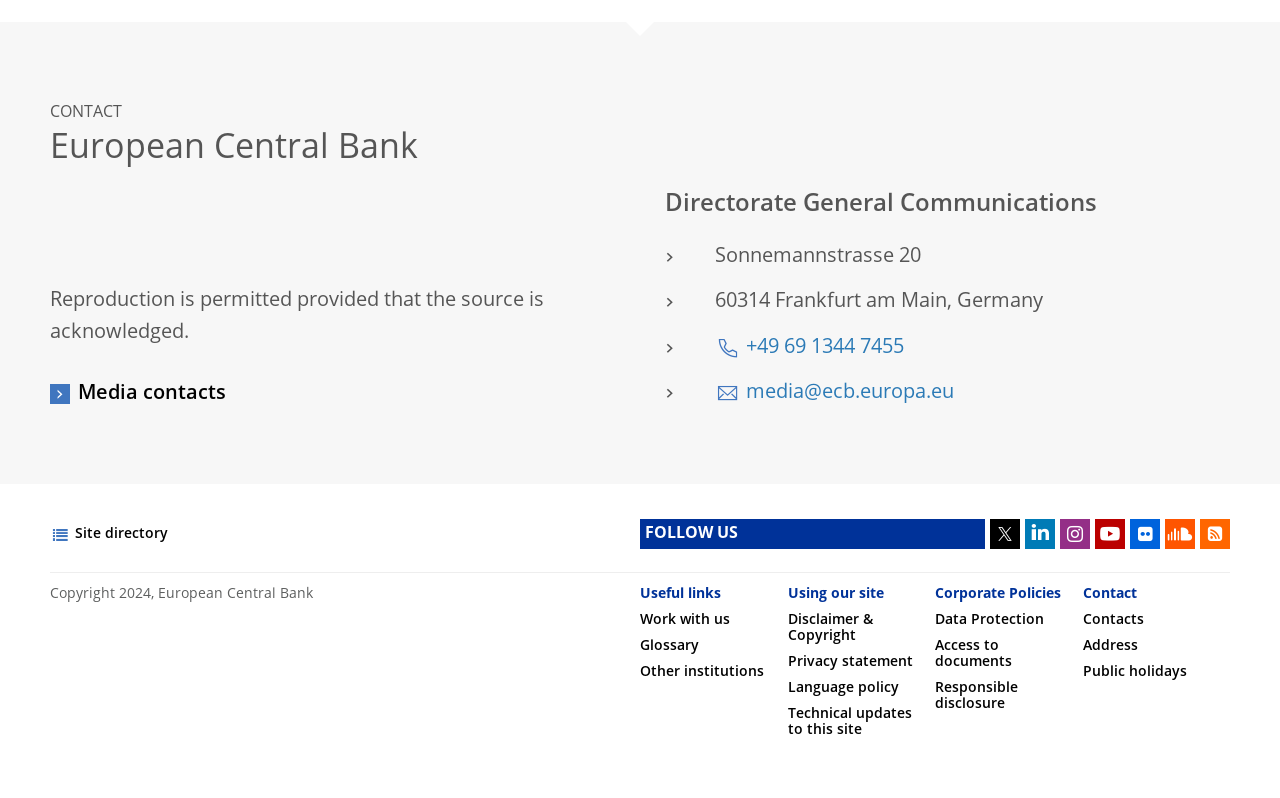Indicate the bounding box coordinates of the element that must be clicked to execute the instruction: "Read disclaimer and copyright". The coordinates should be given as four float numbers between 0 and 1, i.e., [left, top, right, bottom].

[0.615, 0.768, 0.682, 0.806]